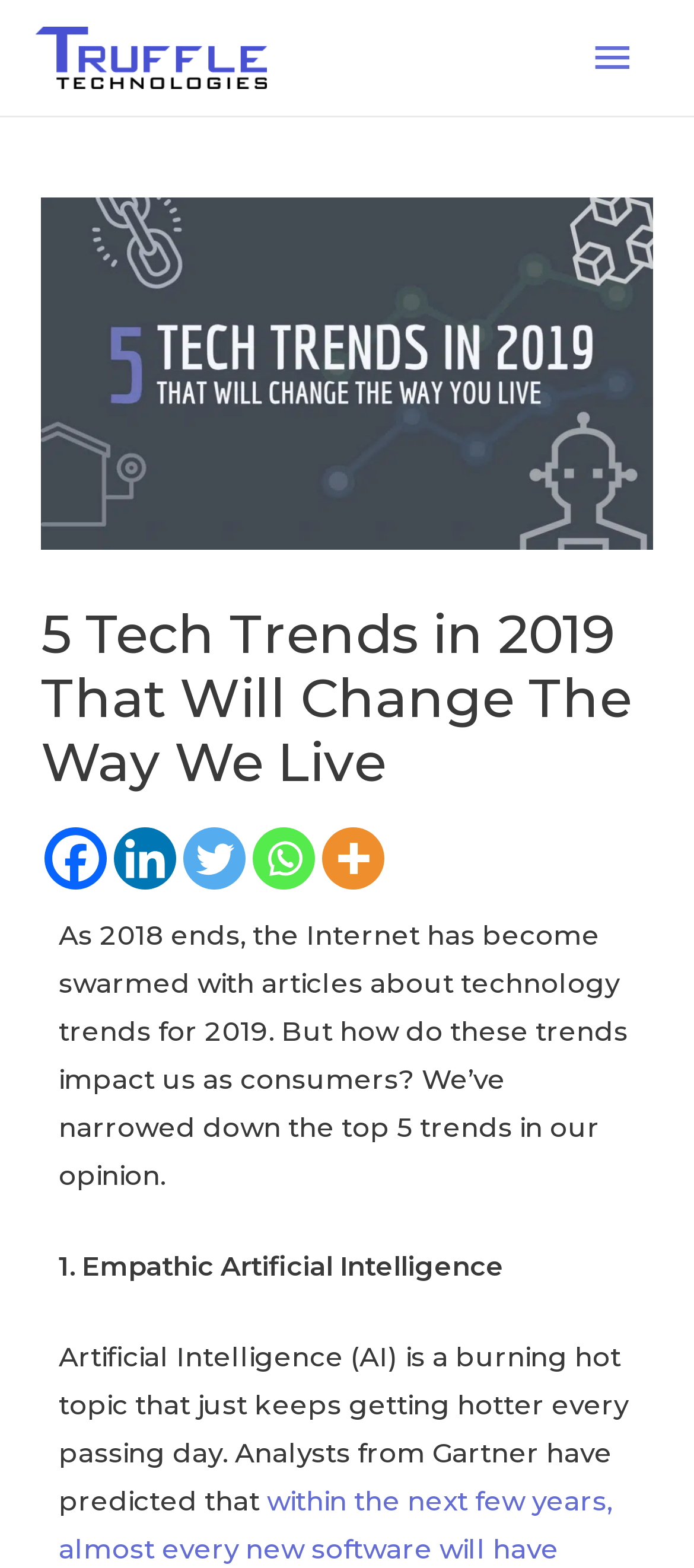What is the first trend mentioned?
Please respond to the question thoroughly and include all relevant details.

The first trend mentioned is Empathic Artificial Intelligence, which is described as a burning hot topic that just keeps getting hotter every passing day, according to analysts from Gartner.